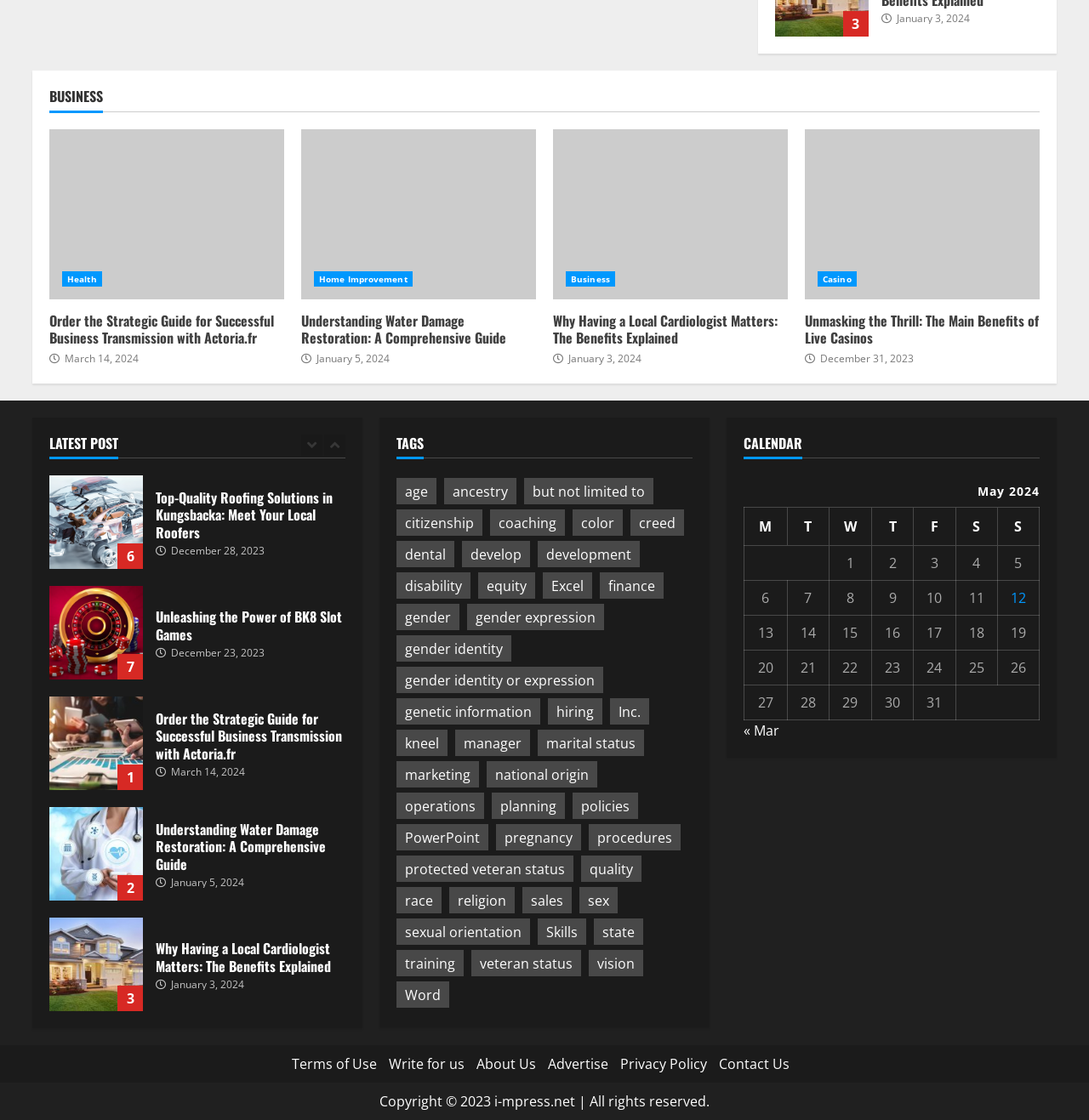Based on the image, provide a detailed response to the question:
How many minutes does it take to read the article 'Unmasking the Thrill: The Main Benefits of Live Casinos'?

The article 'Unmasking the Thrill: The Main Benefits of Live Casinos' has a '3 min read' label next to it, indicating that it takes 3 minutes to read.